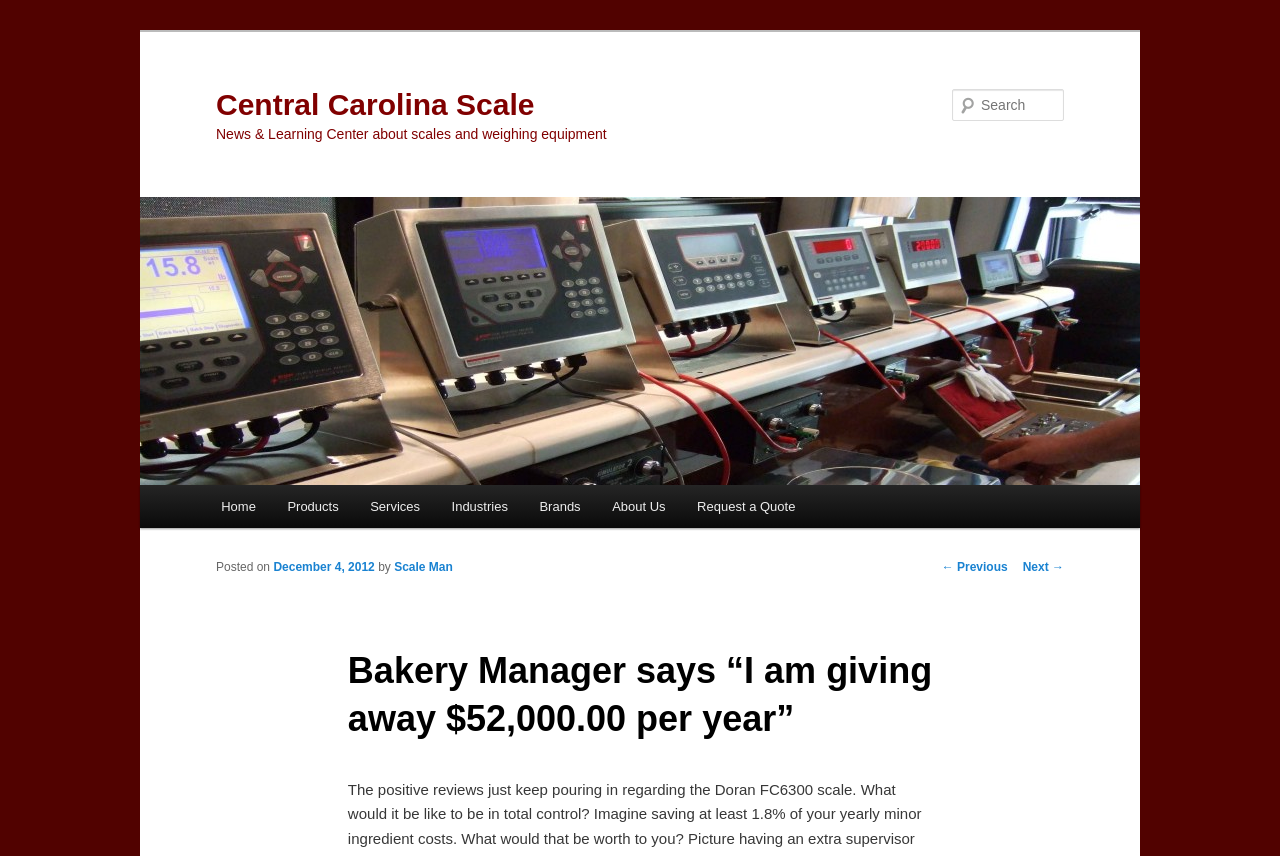Elaborate on the different components and information displayed on the webpage.

This webpage appears to be a blog post or article from Central Carolina Scale, a company that provides scales and weighing equipment. At the top of the page, there is a heading with the company name, followed by a link to skip to the primary content. Below this, there is a large heading that reads "Bakery Manager says “I am giving away $52,000.00 per year”", which is likely the title of the article.

To the right of the title, there is an image with the company logo. Above the image, there is a search bar with a label "Search" and a text box where users can input their search queries.

The main menu is located below the search bar, with links to various sections of the website, including Home, Products, Services, Industries, Brands, About Us, and Request a Quote. These links are arranged horizontally and take up a significant portion of the page.

The main content of the article is located below the main menu. The article appears to be a testimonial or case study, with a heading that reads "Bakery Manager says “I am giving away $52,000.00 per year”". The article is dated December 4, 2012, and is attributed to an author named "Scale Man". The content of the article is not explicitly described, but it likely relates to the benefits of using Central Carolina Scale's products or services.

At the bottom of the page, there are links to navigate to previous and next posts, as well as a meta description that reads "Imagine saving at least 1.8% of your yearly minor ingredient costs. Doran’s FC6300 Formula Control System puts you in total control". This description may be related to the content of the article or a promotional message from the company.